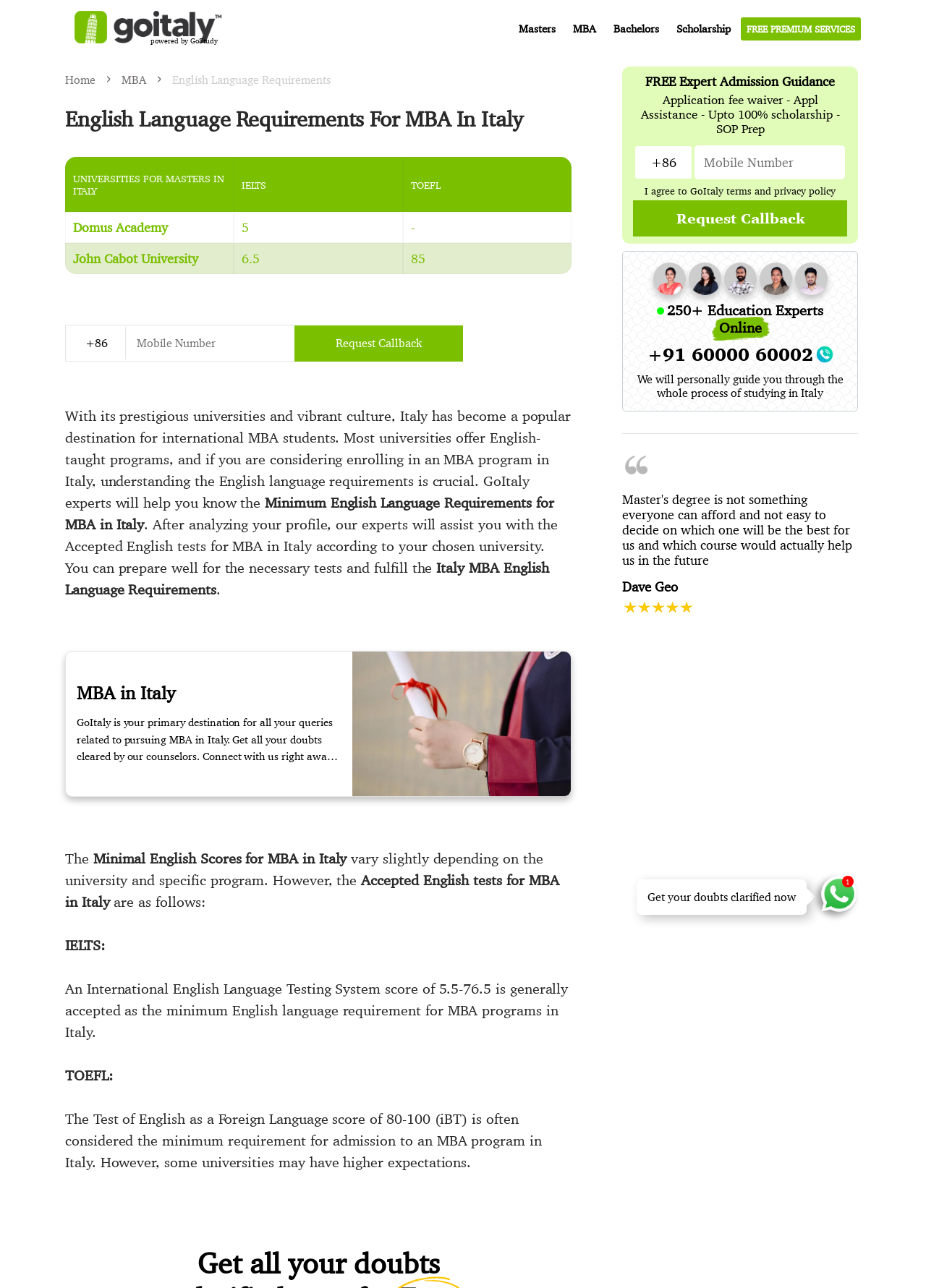Please determine the bounding box coordinates of the element's region to click for the following instruction: "Enter your mobile number".

[0.138, 0.254, 0.317, 0.279]